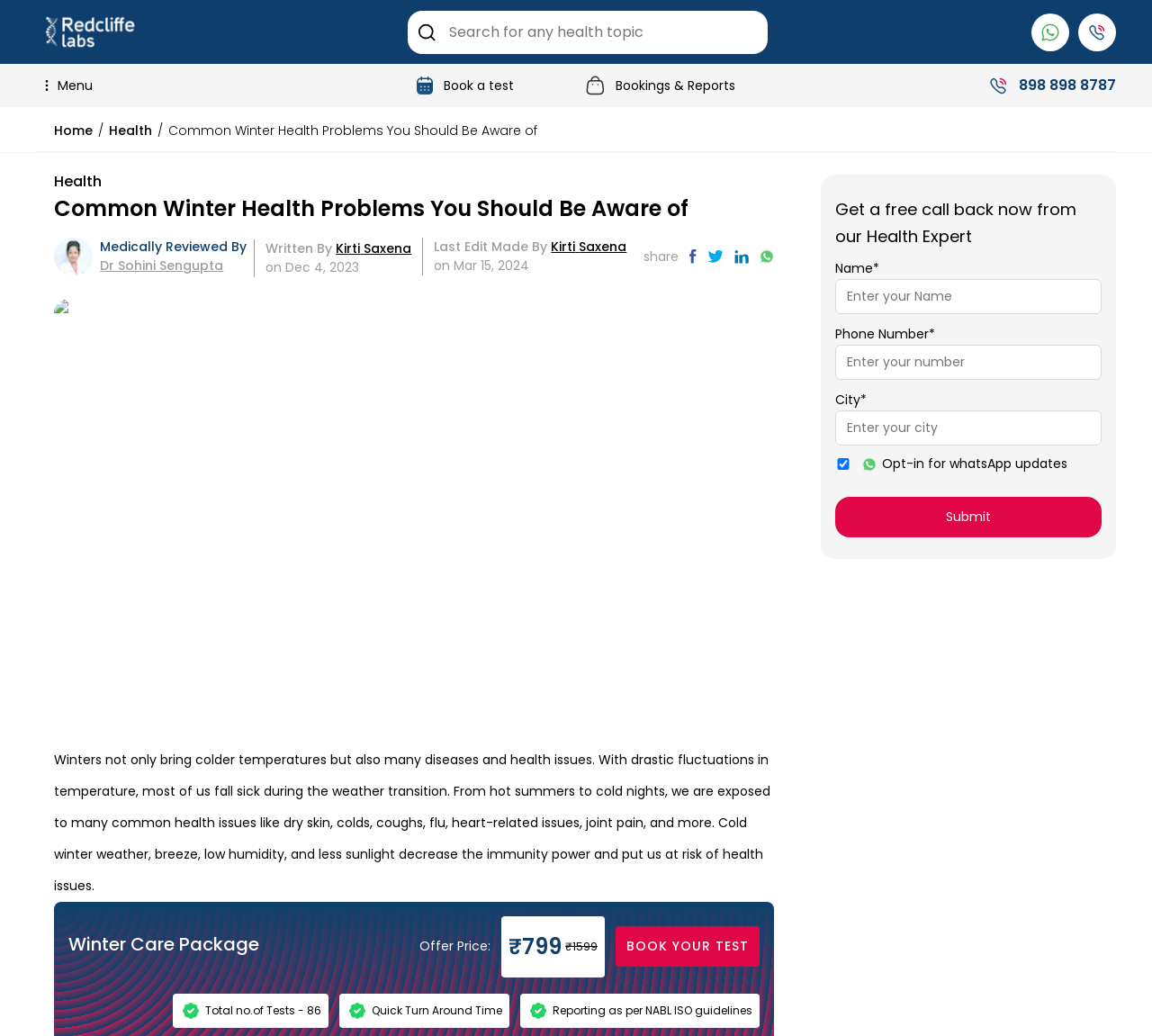Please specify the bounding box coordinates in the format (top-left x, top-left y, bottom-right x, bottom-right y), with values ranging from 0 to 1. Identify the bounding box for the UI component described as follows: Submit

[0.725, 0.48, 0.956, 0.519]